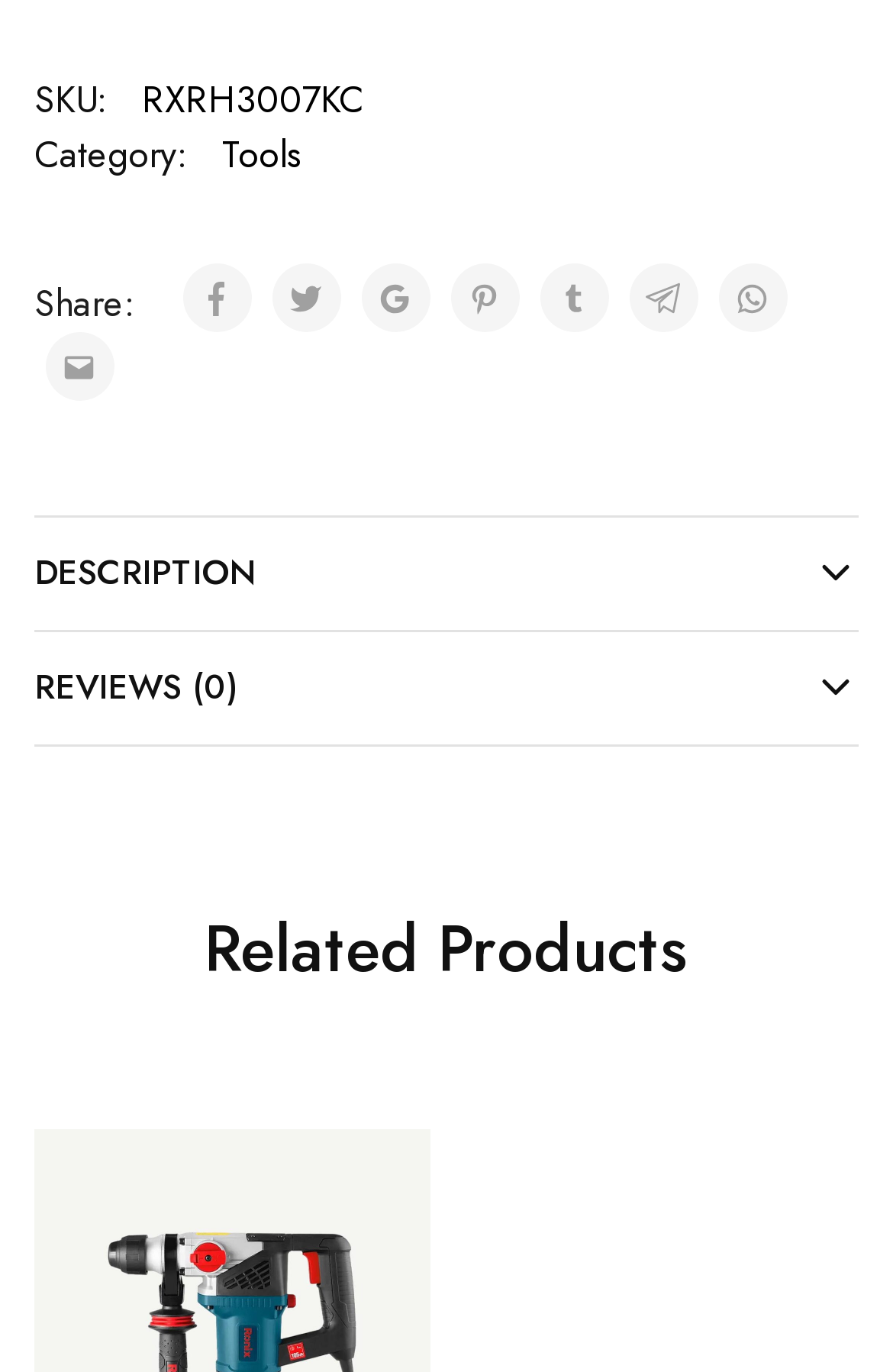Identify the bounding box coordinates of the area that should be clicked in order to complete the given instruction: "Add Ronix Rotary Hammer 2710 to cart". The bounding box coordinates should be four float numbers between 0 and 1, i.e., [left, top, right, bottom].

[0.422, 0.848, 0.468, 0.878]